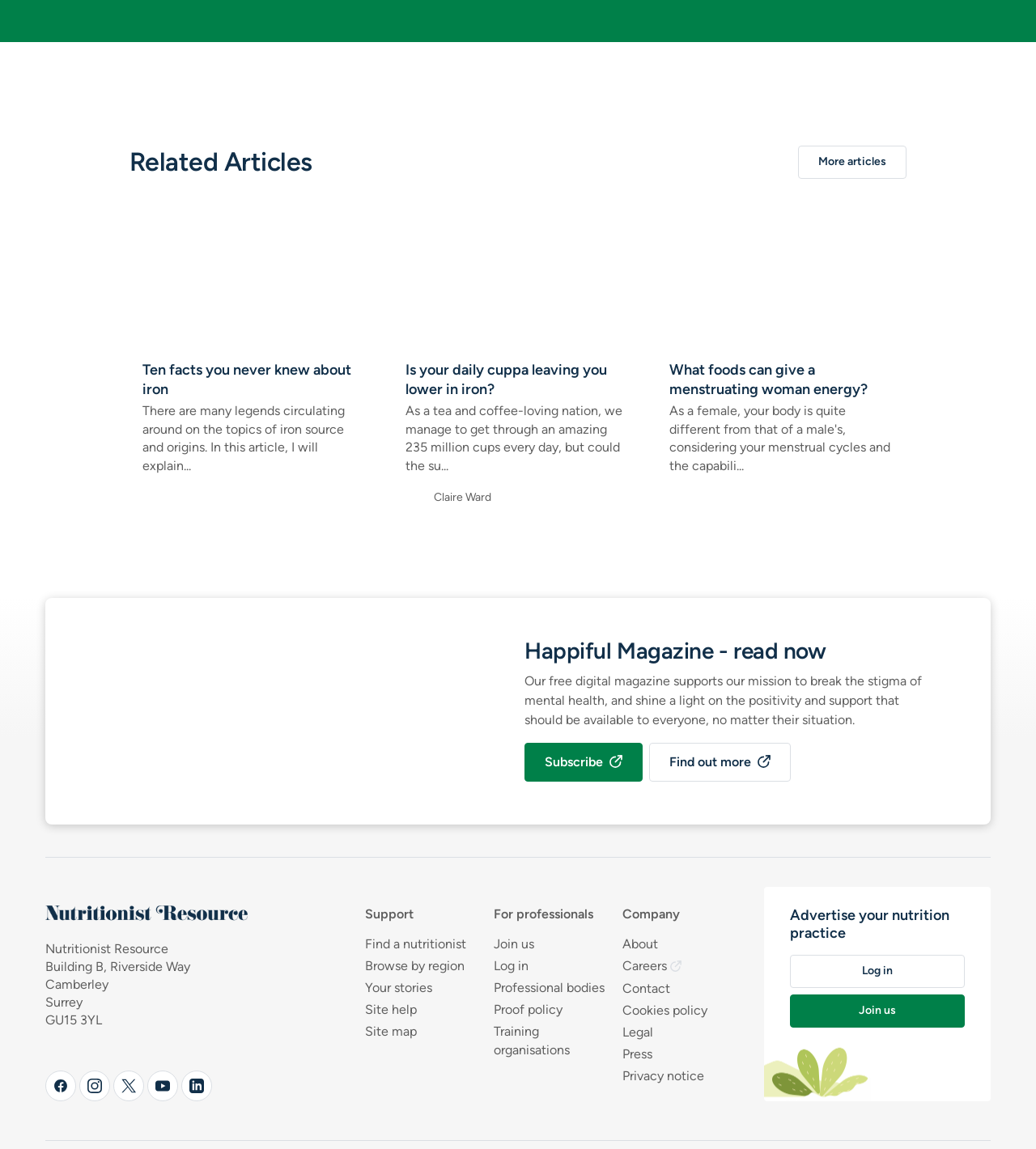What is the purpose of the 'Subscribe' button?
Please respond to the question with a detailed and thorough explanation.

The 'Subscribe' button is likely used to subscribe to Happiful Magazine, which is a digital magazine that supports the mission to break the stigma of mental health.